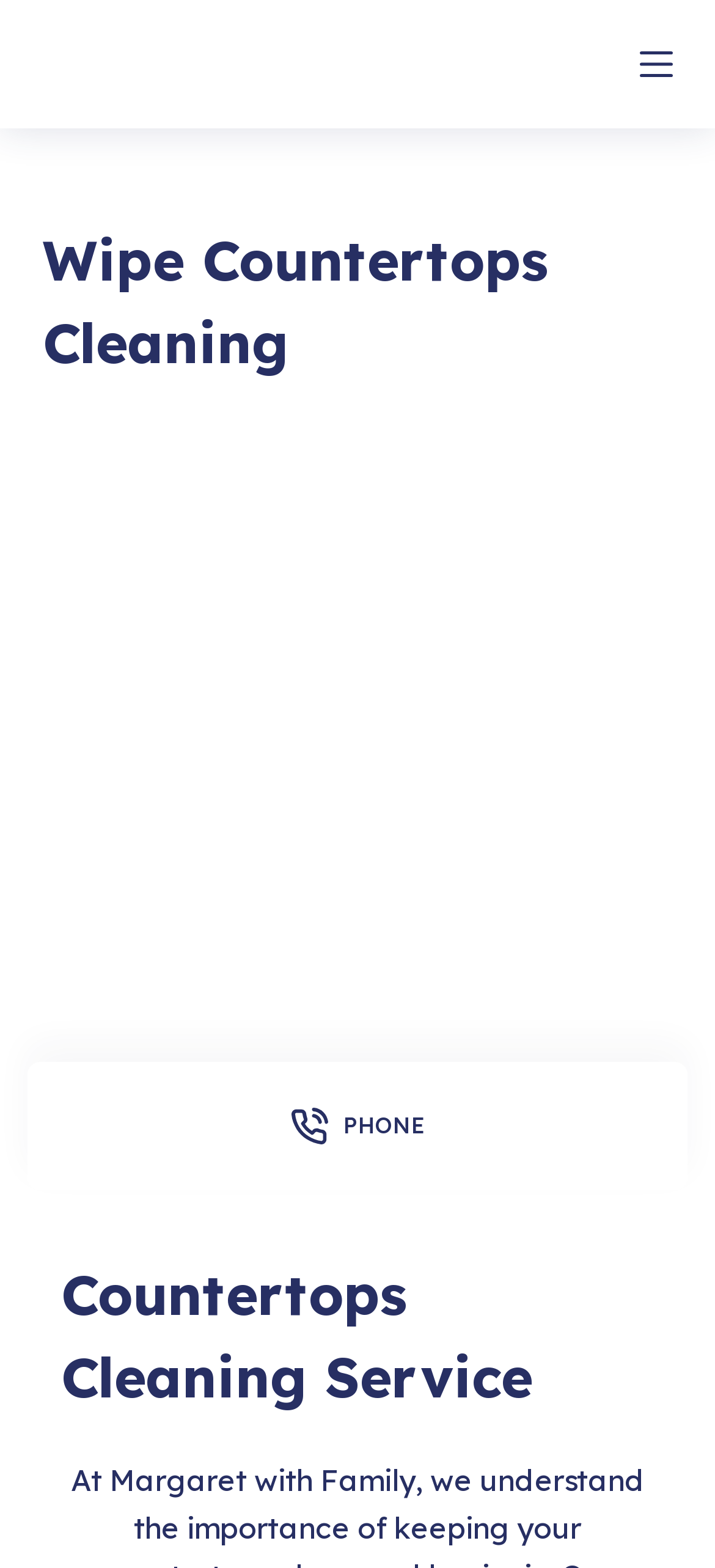Given the description "Menu", provide the bounding box coordinates of the corresponding UI element.

[0.894, 0.03, 0.94, 0.051]